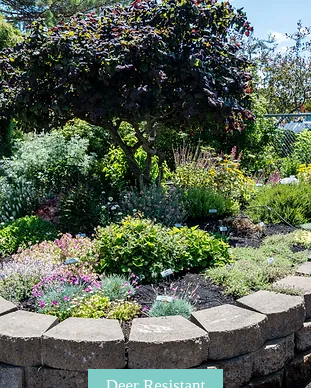Outline with detail what the image portrays.

This vibrant image showcases a beautifully arranged deer-resistant garden. The scene features a round, stone-edged flower bed, which is lush with a variety of colorful plants and flowers designed to deter deer. The plants, thriving in the sun, include a mix of greens, purples, and other hues, contributing to the garden's rich texture and visual appeal. Above the flower bed, a prominent tree with dark leaves casts dappled shadows over the area, enhancing the serene atmosphere. The sunlight filters through, illuminating the vivid colors and creating a tranquil spot that emphasizes the garden's purpose of repelling deer while still being visually delightful. A sign labeled "Deer Resistant" is placed prominently at the front of the garden, emphasizing its special design for those looking to cultivate a beautiful, low-maintenance landscape.